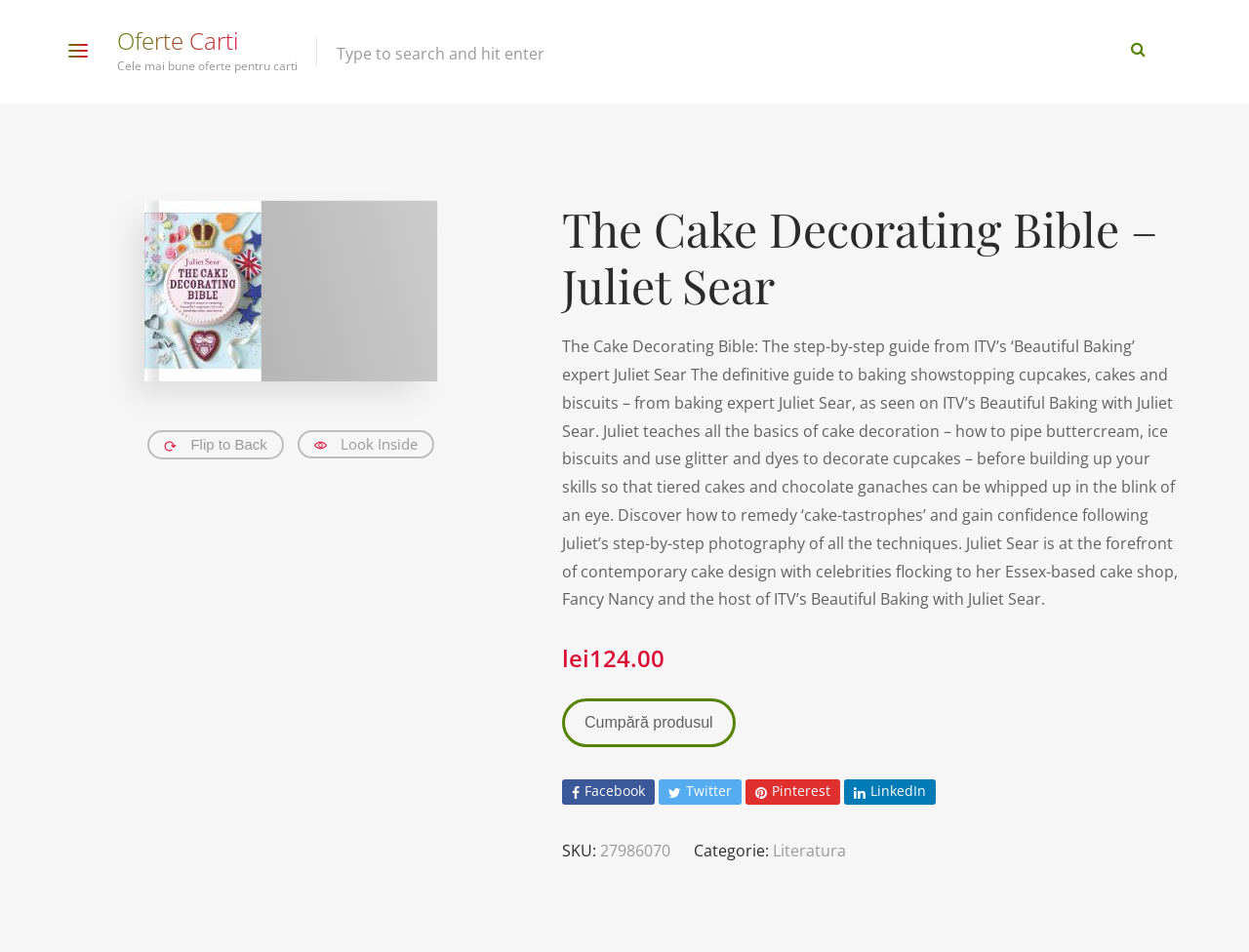How much does the book cost?
Please utilize the information in the image to give a detailed response to the question.

I found the answer by looking at the price information on the webpage. There is a StaticText element that says '124.00' and another element that says 'lei', which suggests that the book costs 124.00 lei.